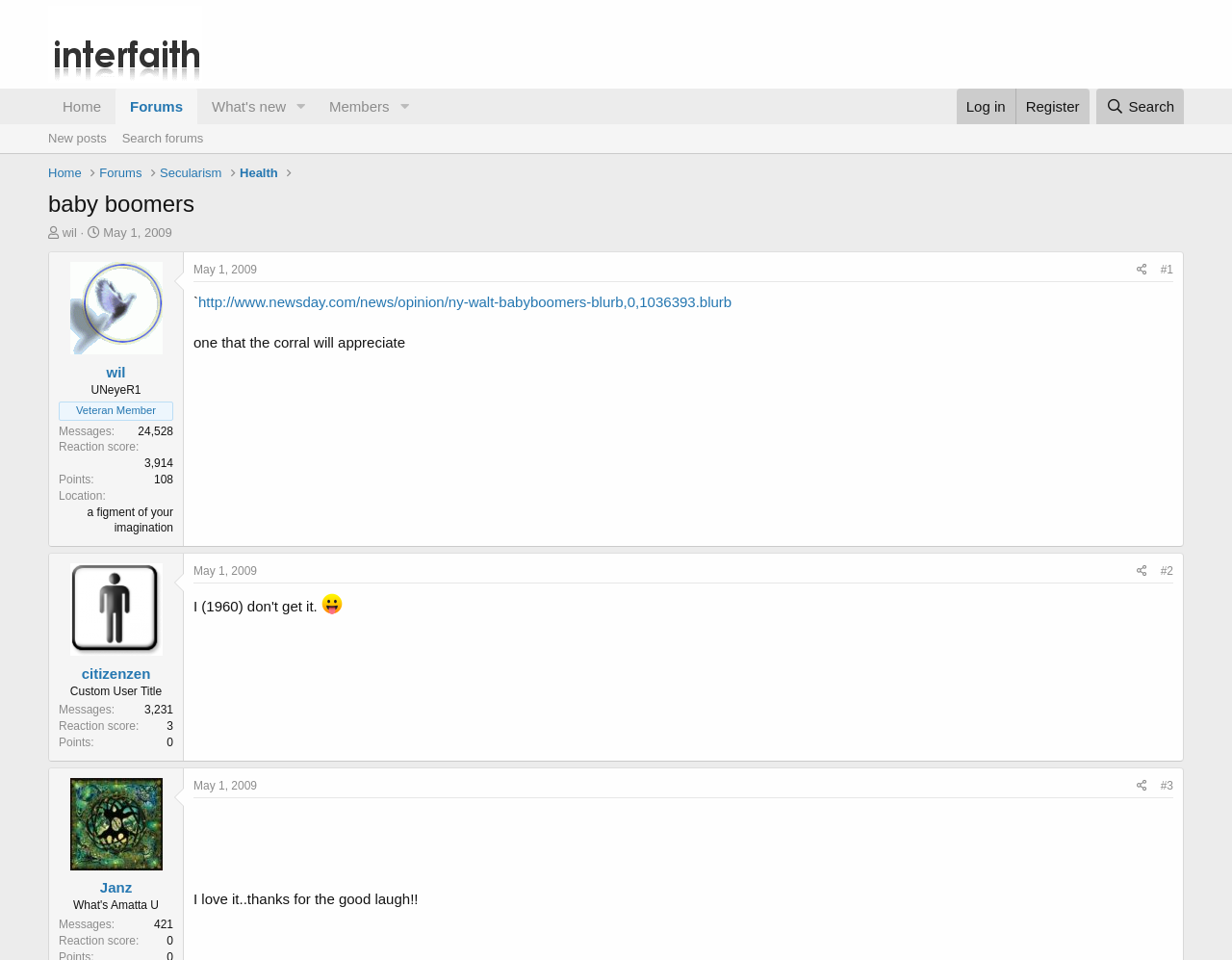Using the element description provided, determine the bounding box coordinates in the format (top-left x, top-left y, bottom-right x, bottom-right y). Ensure that all values are floating point numbers between 0 and 1. Element description: a figment of your imagination

[0.071, 0.526, 0.141, 0.557]